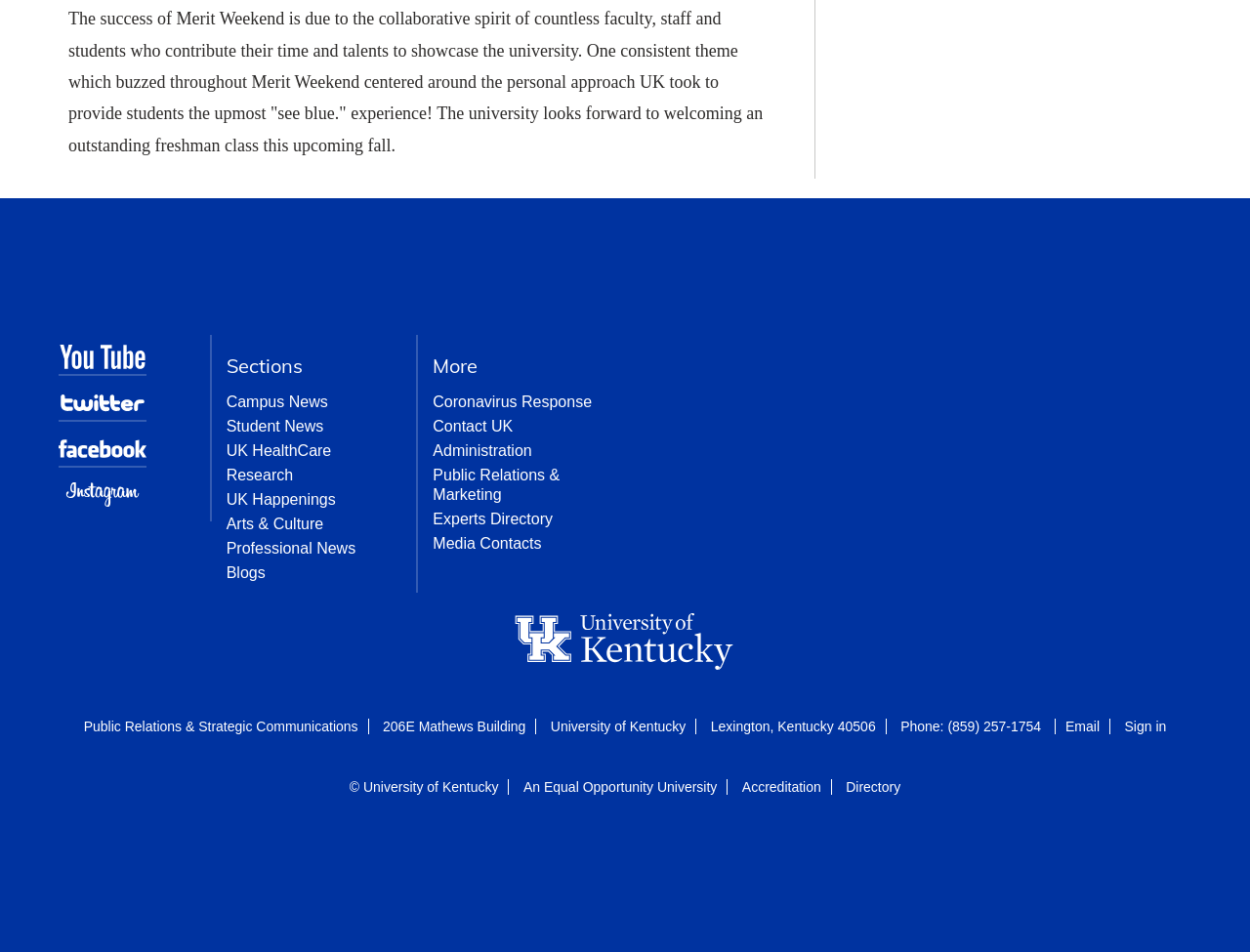What is the name of the building where Public Relations & Strategic Communications is located?
Please respond to the question with as much detail as possible.

The building name is mentioned in the StaticText element with ID 143, which states '206E Mathews Building'.